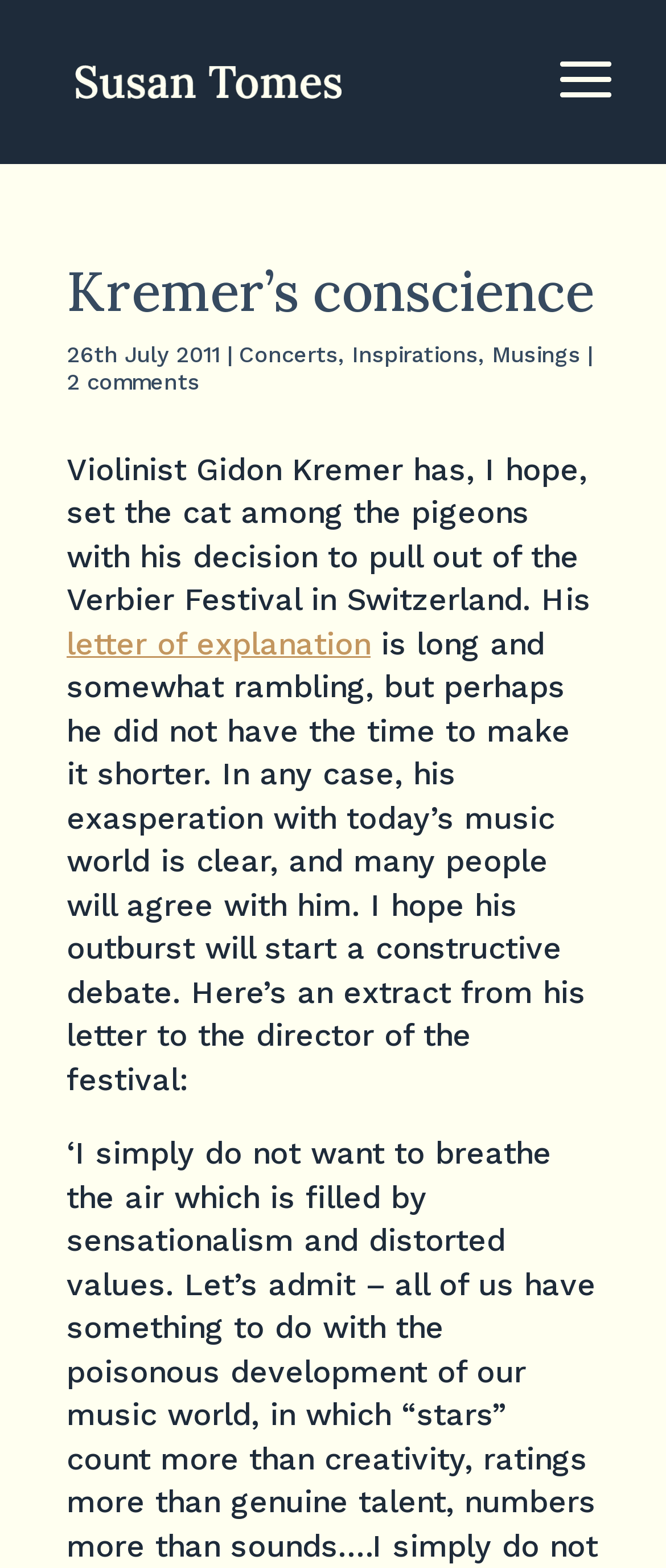What is the date of the article?
Answer briefly with a single word or phrase based on the image.

26th July 2011